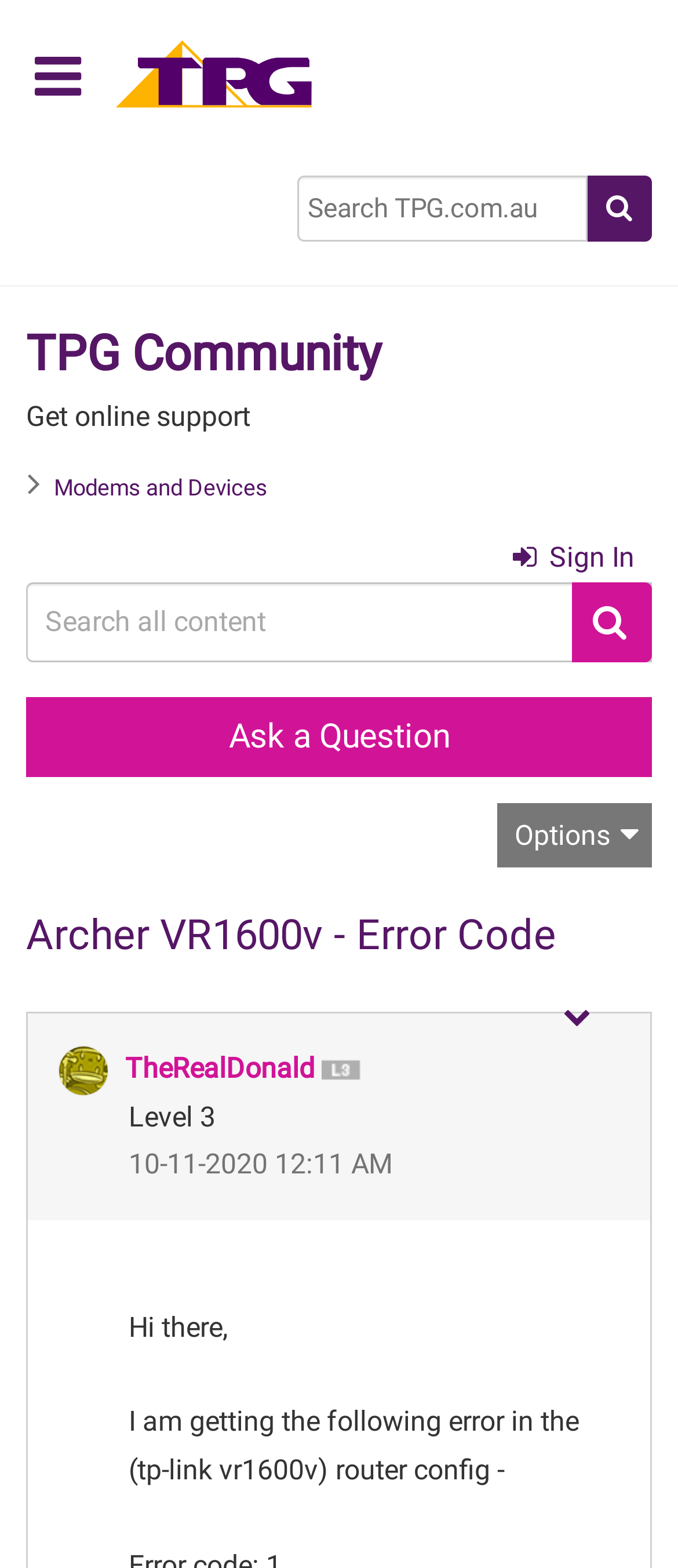Please identify the coordinates of the bounding box that should be clicked to fulfill this instruction: "Sign in".

[0.756, 0.341, 0.936, 0.371]